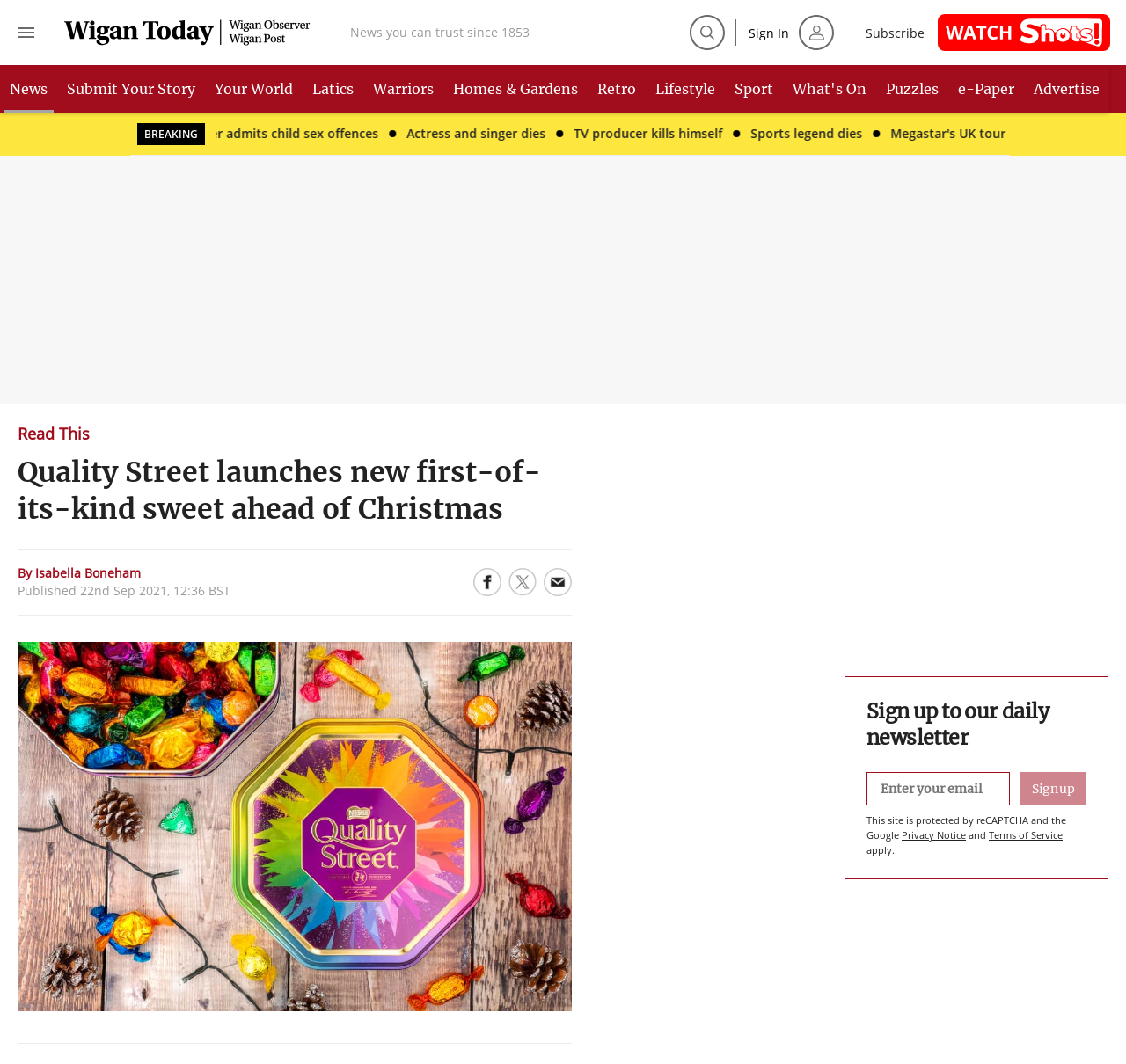What type of content is the webpage primarily about?
Use the image to give a comprehensive and detailed response to the question.

The webpage has multiple links with news-related titles, and the top navigation bar has a link to 'News', suggesting that the webpage is primarily about news.